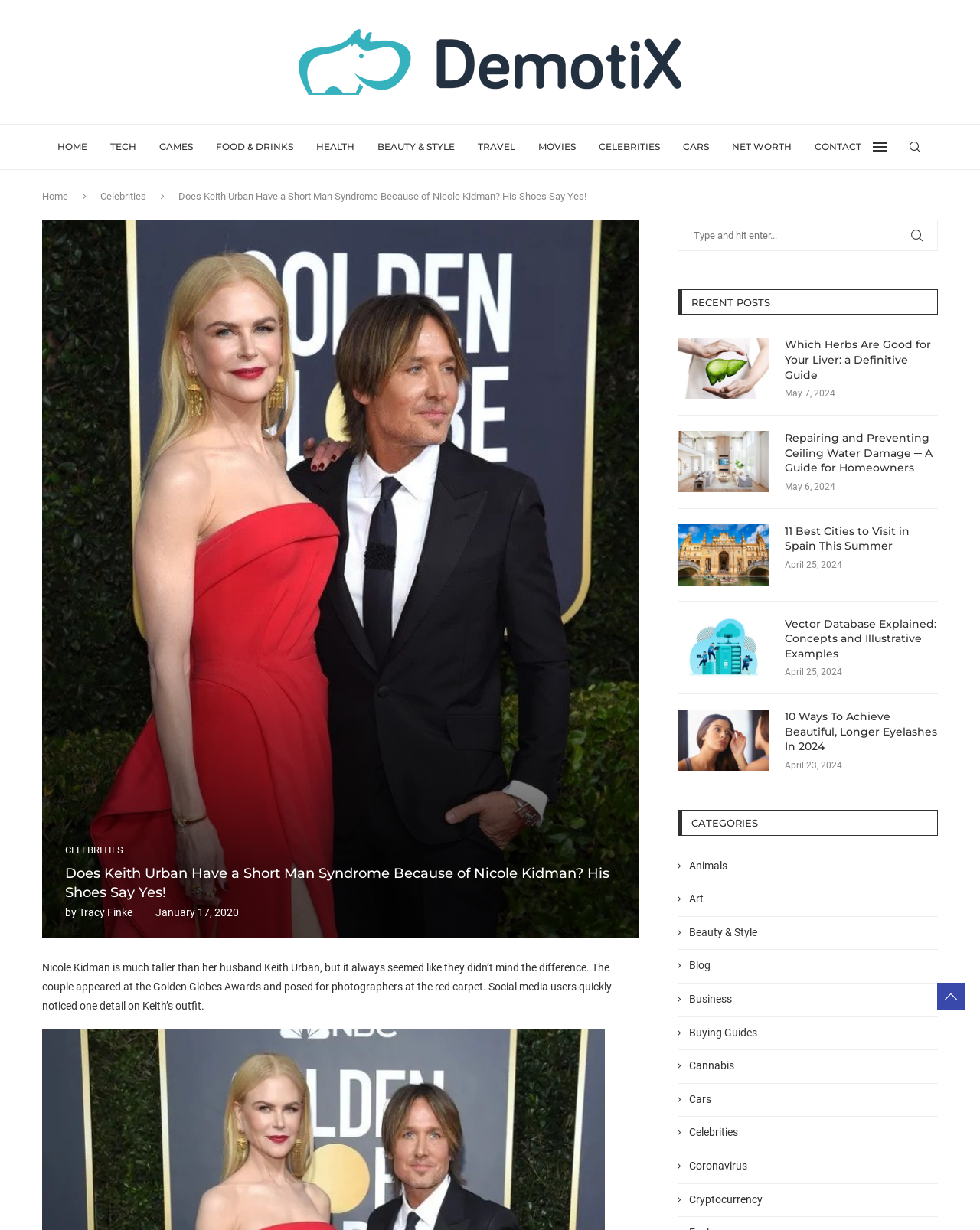How many categories are listed on the webpage?
Look at the screenshot and respond with a single word or phrase.

15